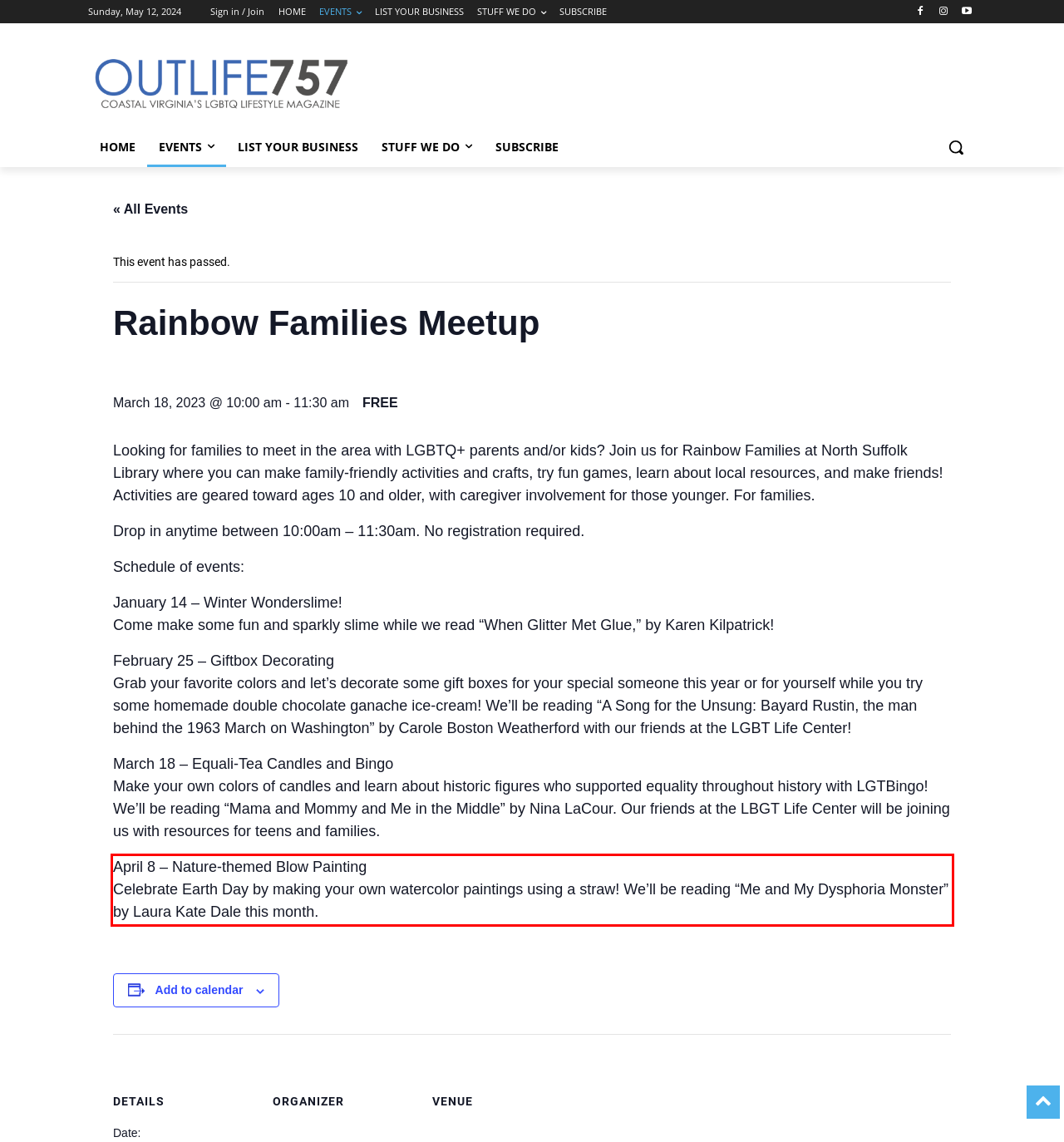From the screenshot of the webpage, locate the red bounding box and extract the text contained within that area.

April 8 – Nature-themed Blow Painting Celebrate Earth Day by making your own watercolor paintings using a straw! We’ll be reading “Me and My Dysphoria Monster” by Laura Kate Dale this month.